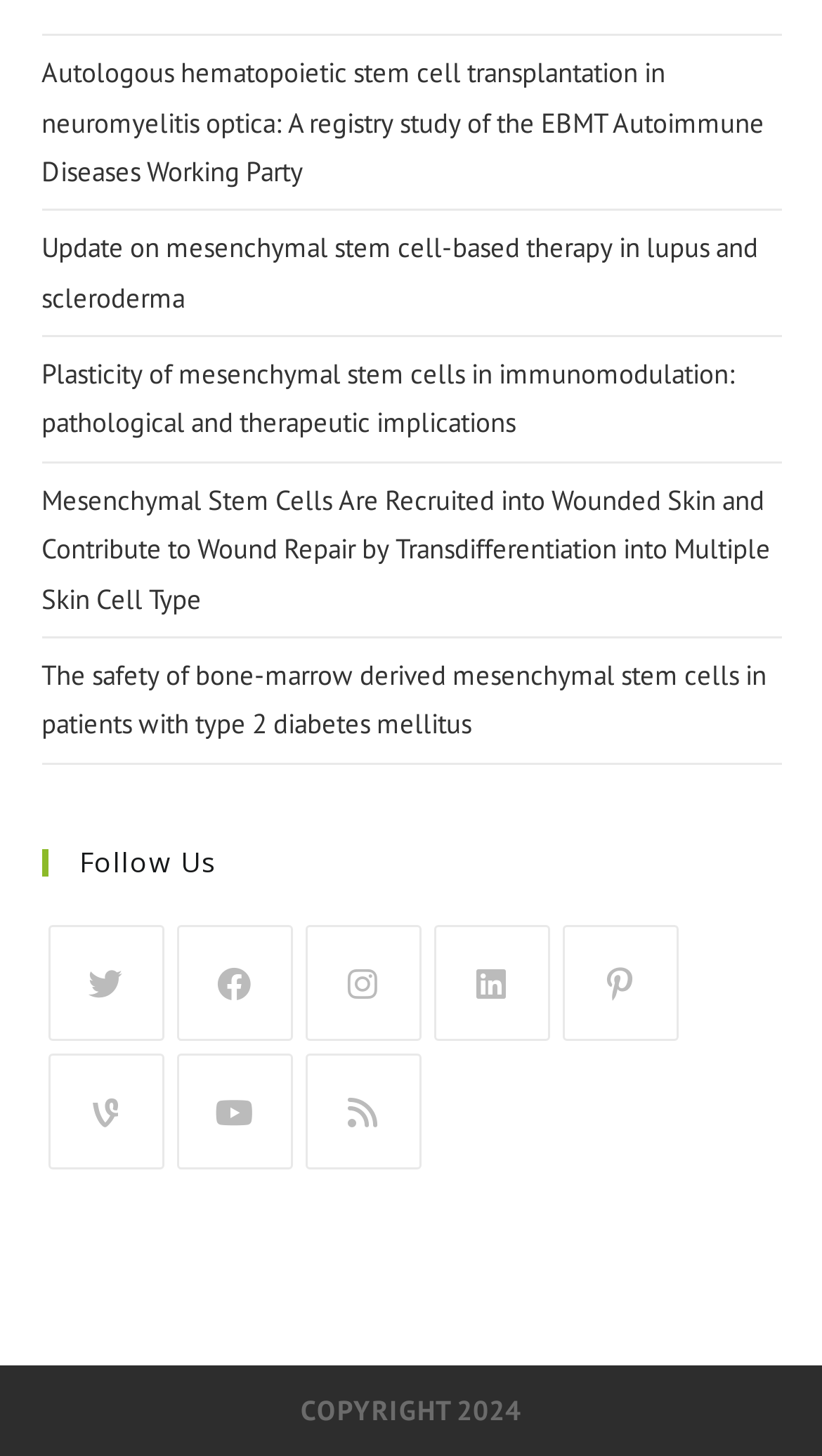How many social media platforms are listed?
Using the visual information from the image, give a one-word or short-phrase answer.

6